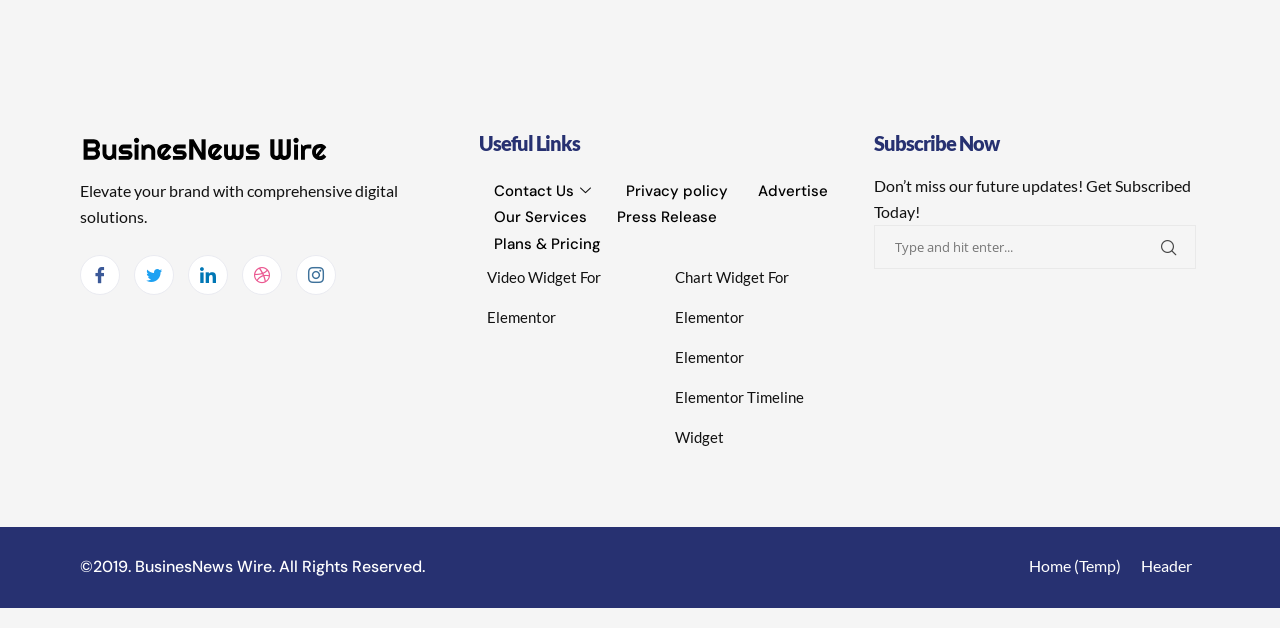Please indicate the bounding box coordinates of the element's region to be clicked to achieve the instruction: "Click the company logo". Provide the coordinates as four float numbers between 0 and 1, i.e., [left, top, right, bottom].

[0.062, 0.214, 0.258, 0.26]